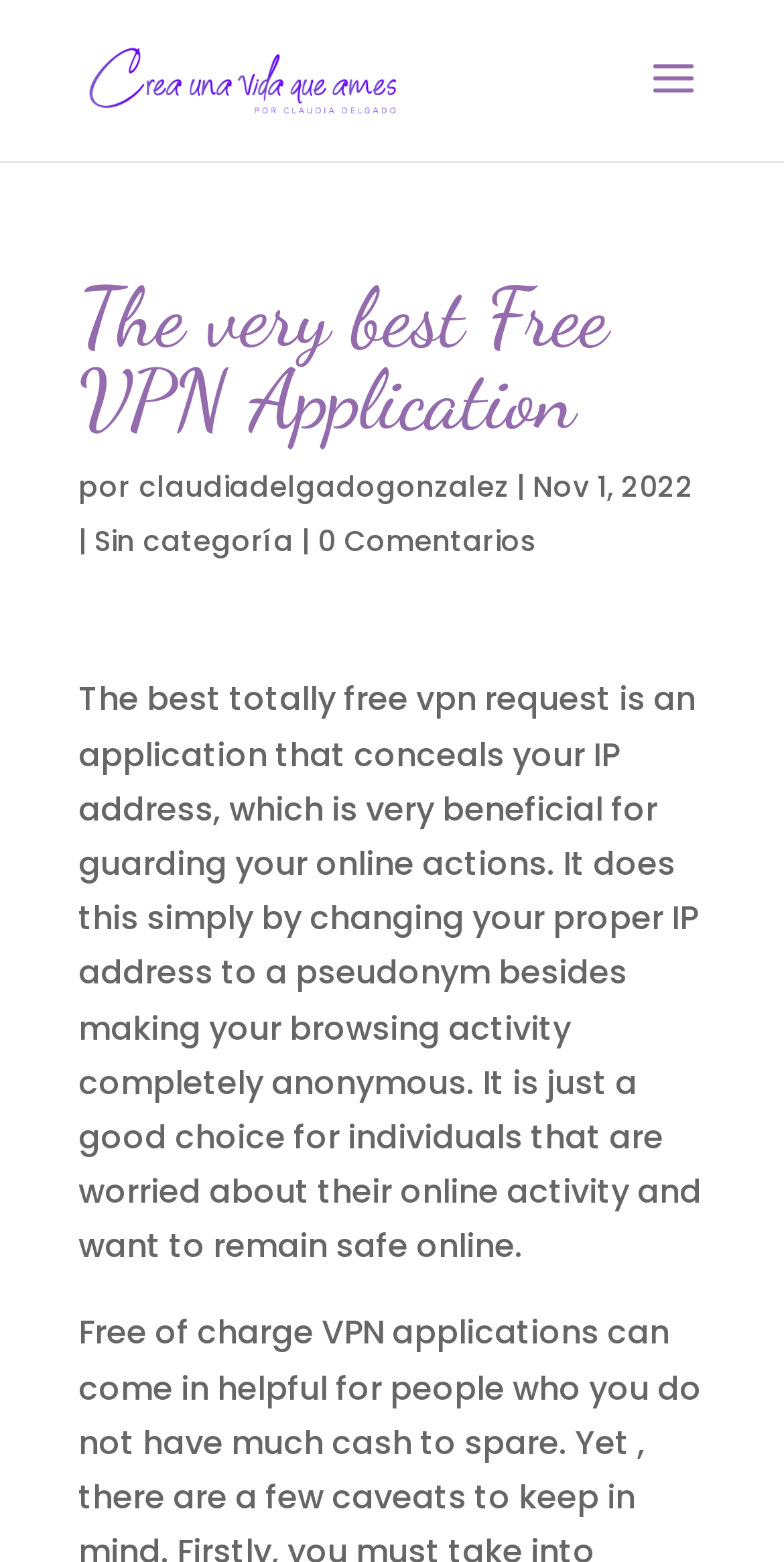Locate the primary heading on the webpage and return its text.

The very best Free VPN Application